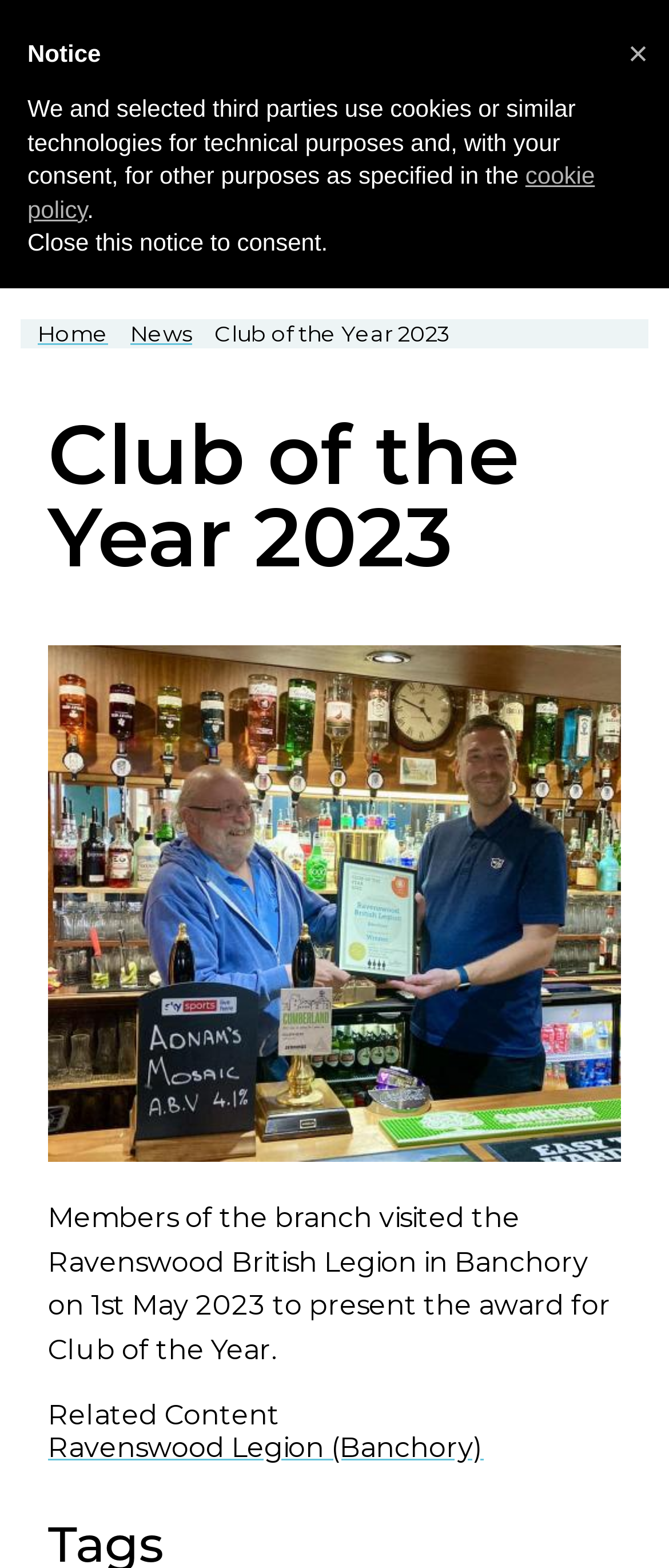Please find the bounding box coordinates of the element's region to be clicked to carry out this instruction: "visit Ravenswood Legion".

[0.072, 0.913, 0.723, 0.934]